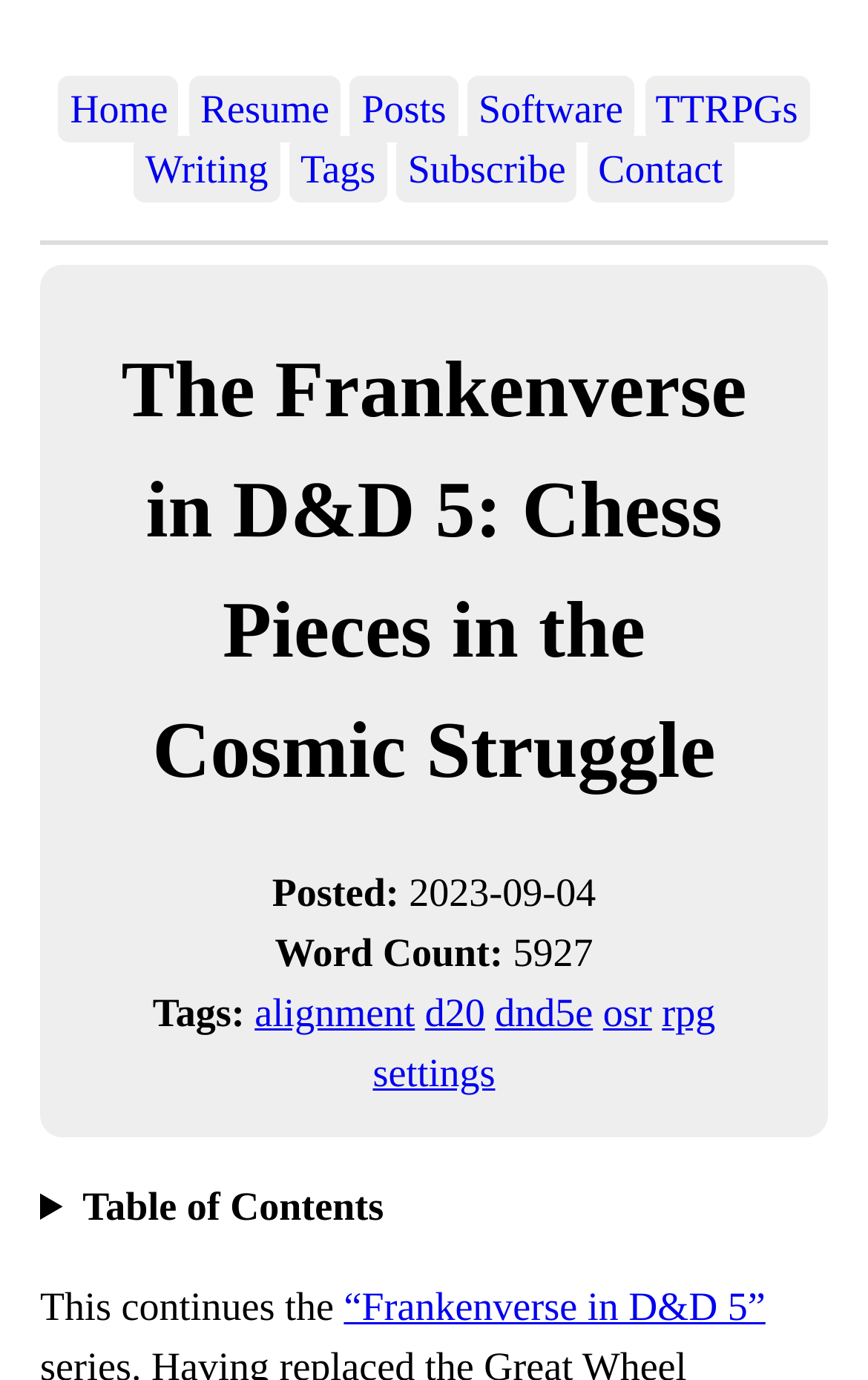Please find and provide the title of the webpage.

The Frankenverse in D&D 5: Chess Pieces in the Cosmic Struggle